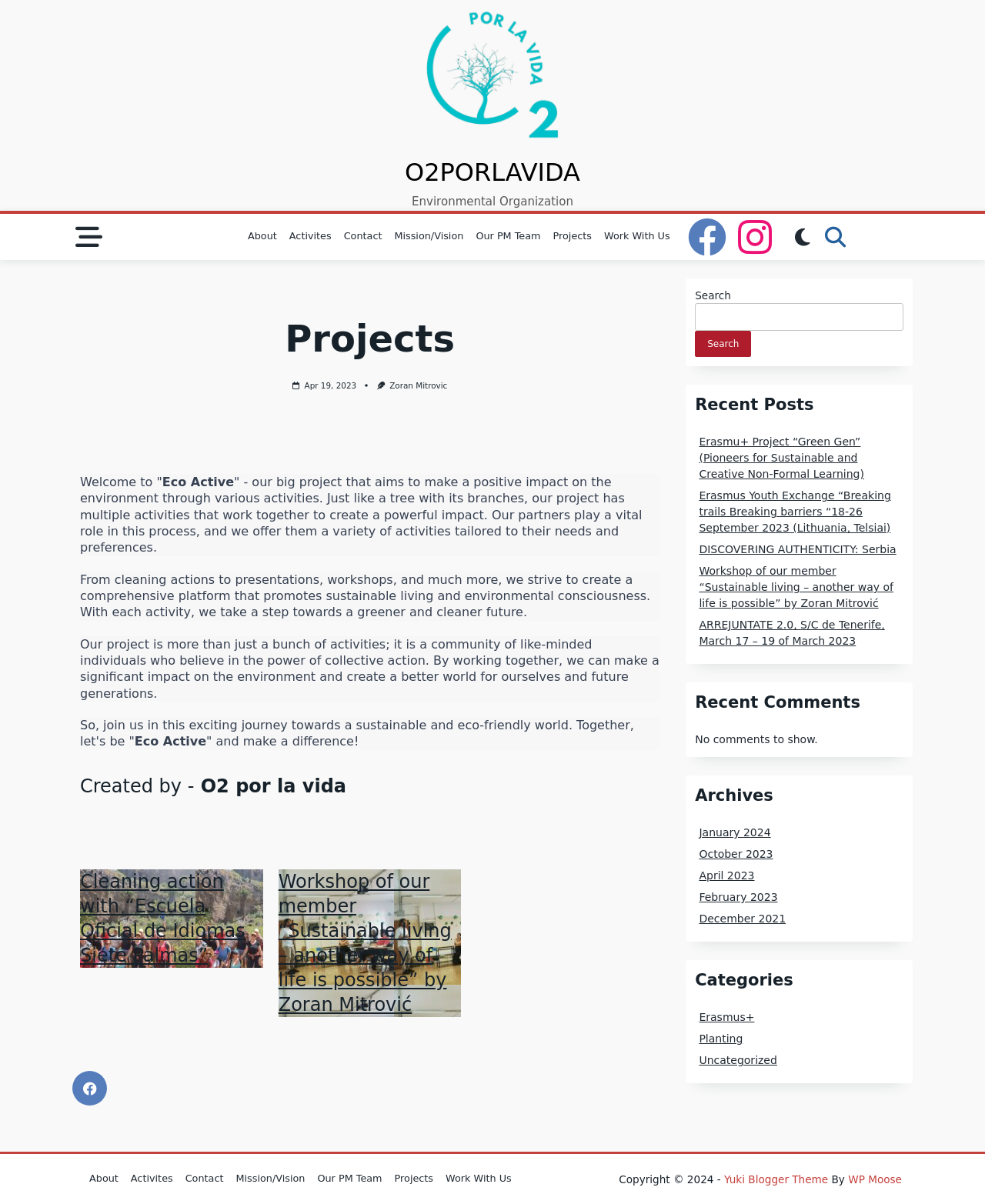Provide the bounding box coordinates of the HTML element this sentence describes: "Activites".

[0.126, 0.976, 0.182, 0.983]